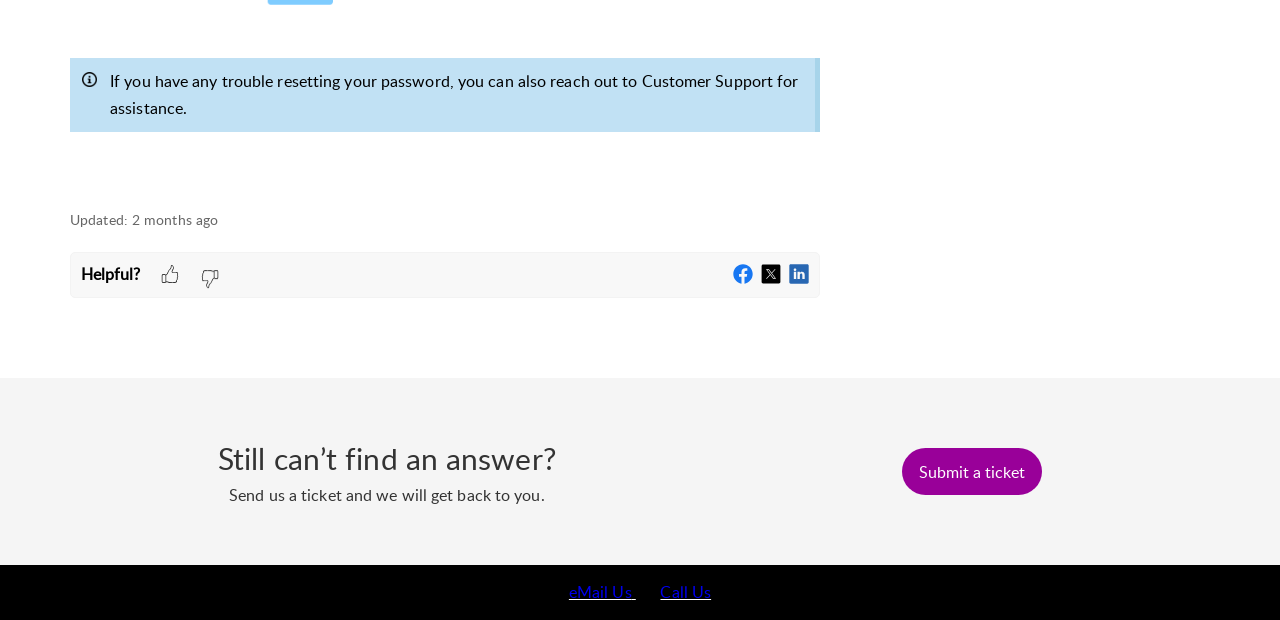Answer the following in one word or a short phrase: 
What is the date of the last update?

14 Mar 2024